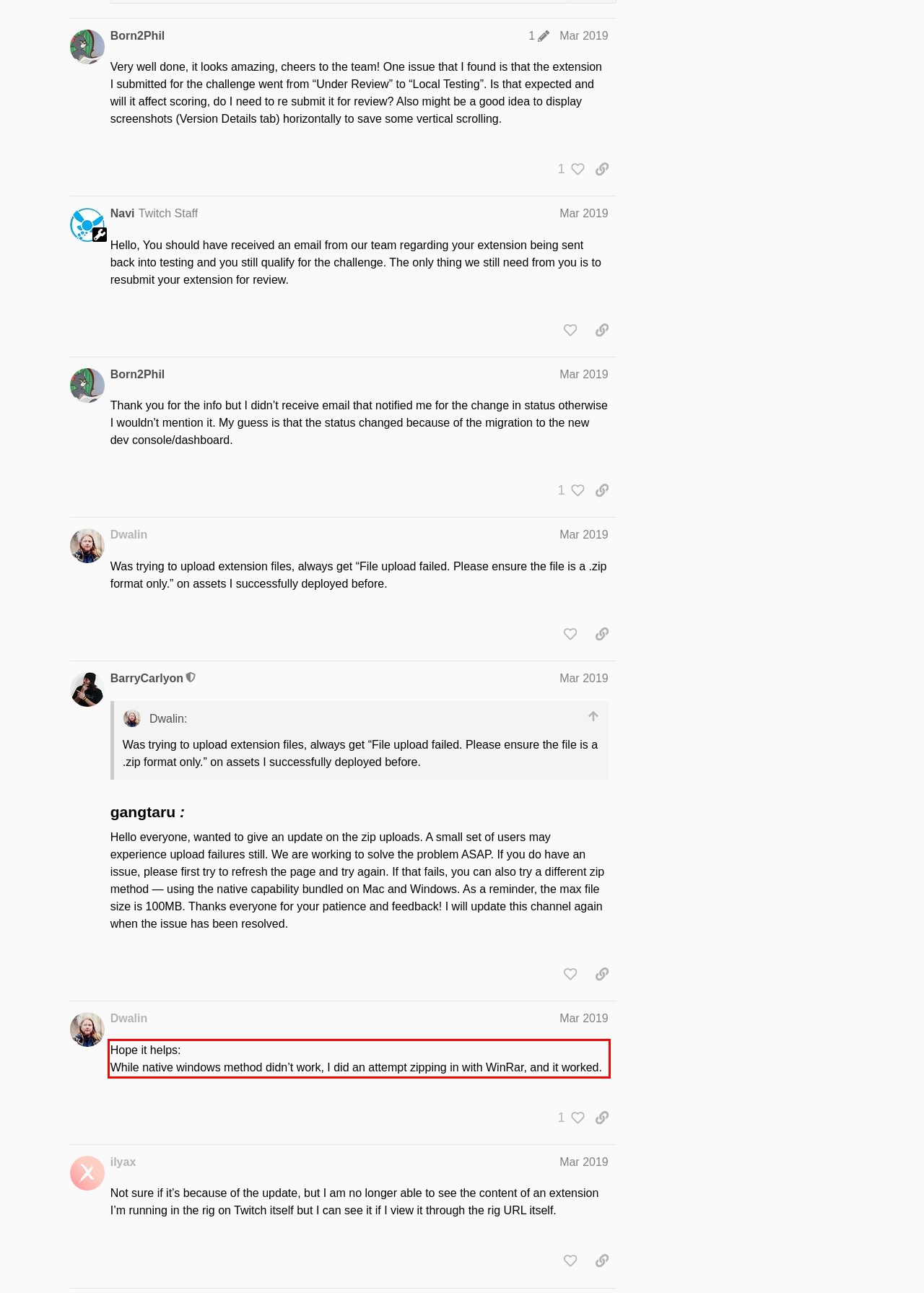With the provided screenshot of a webpage, locate the red bounding box and perform OCR to extract the text content inside it.

Hope it helps: While native windows method didn’t work, I did an attempt zipping in with WinRar, and it worked.